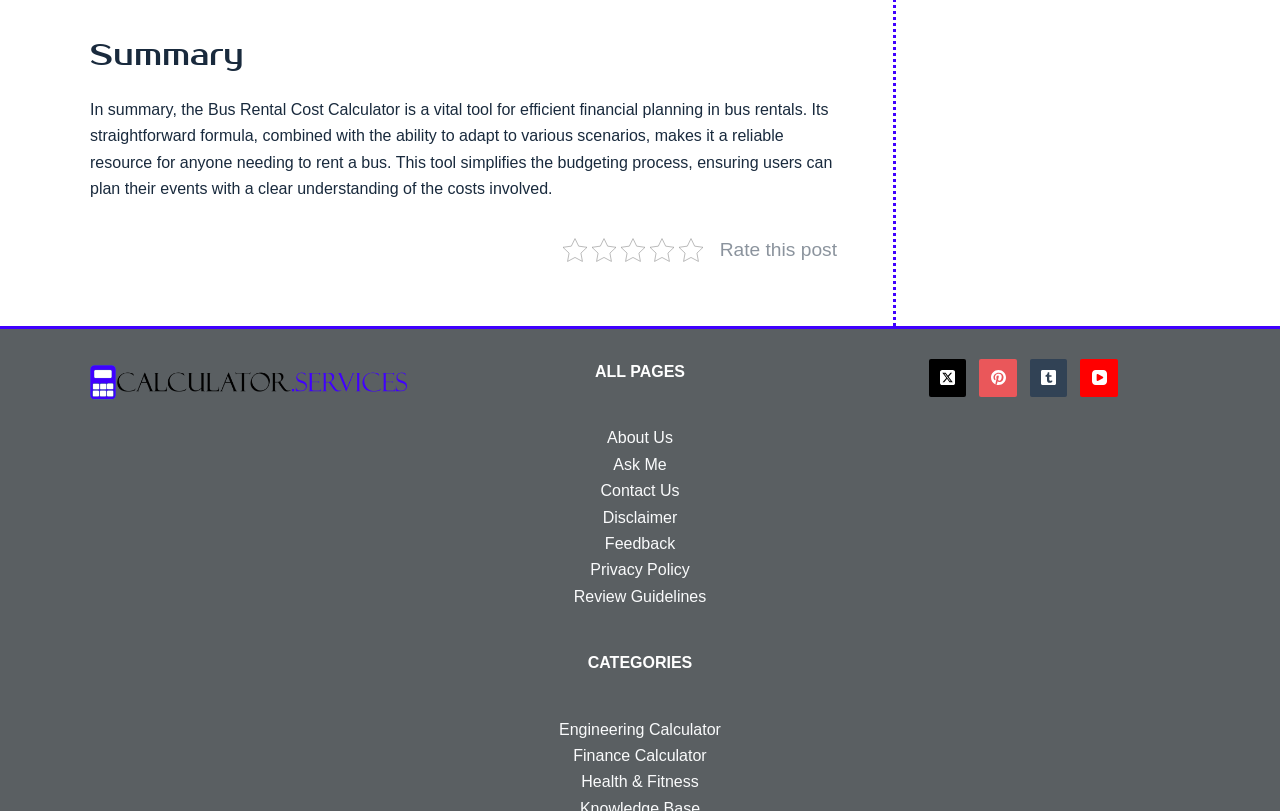Locate the bounding box coordinates of the clickable region necessary to complete the following instruction: "Click the 'About Us' link". Provide the coordinates in the format of four float numbers between 0 and 1, i.e., [left, top, right, bottom].

[0.474, 0.53, 0.526, 0.551]